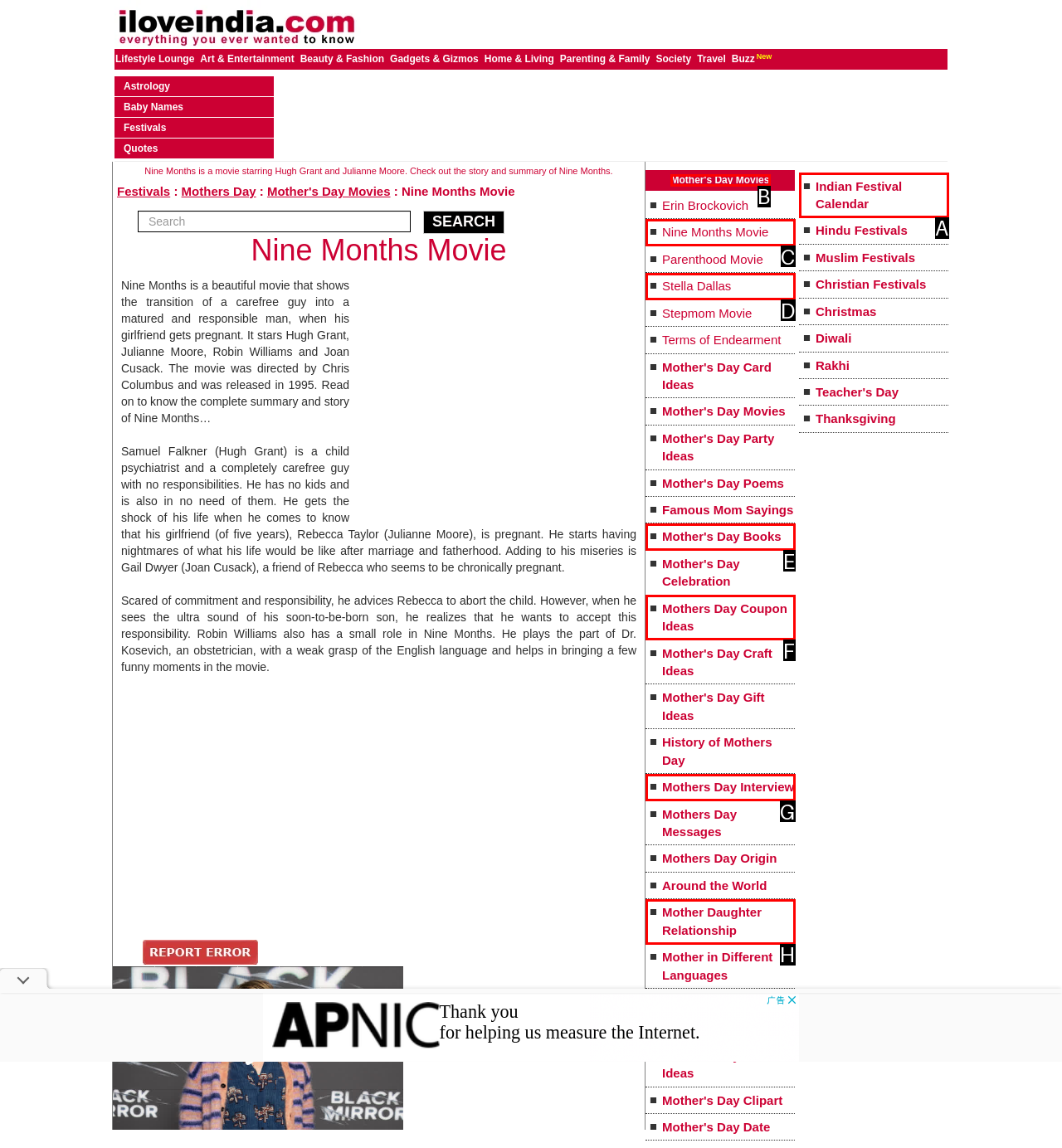Choose the HTML element you need to click to achieve the following task: Explore Mother's Day Movies
Respond with the letter of the selected option from the given choices directly.

B